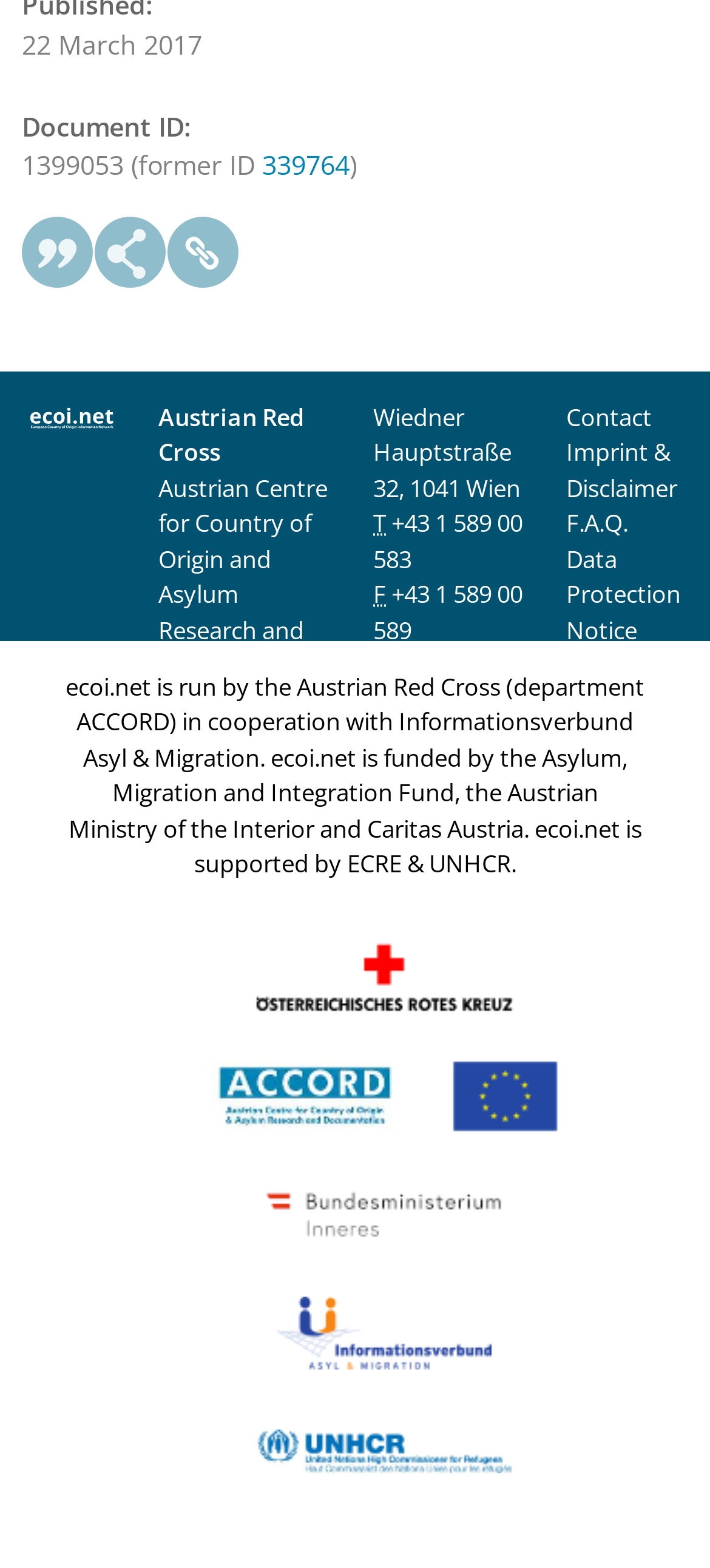Locate the coordinates of the bounding box for the clickable region that fulfills this instruction: "Click on 'Cite as'".

[0.031, 0.138, 0.133, 0.185]